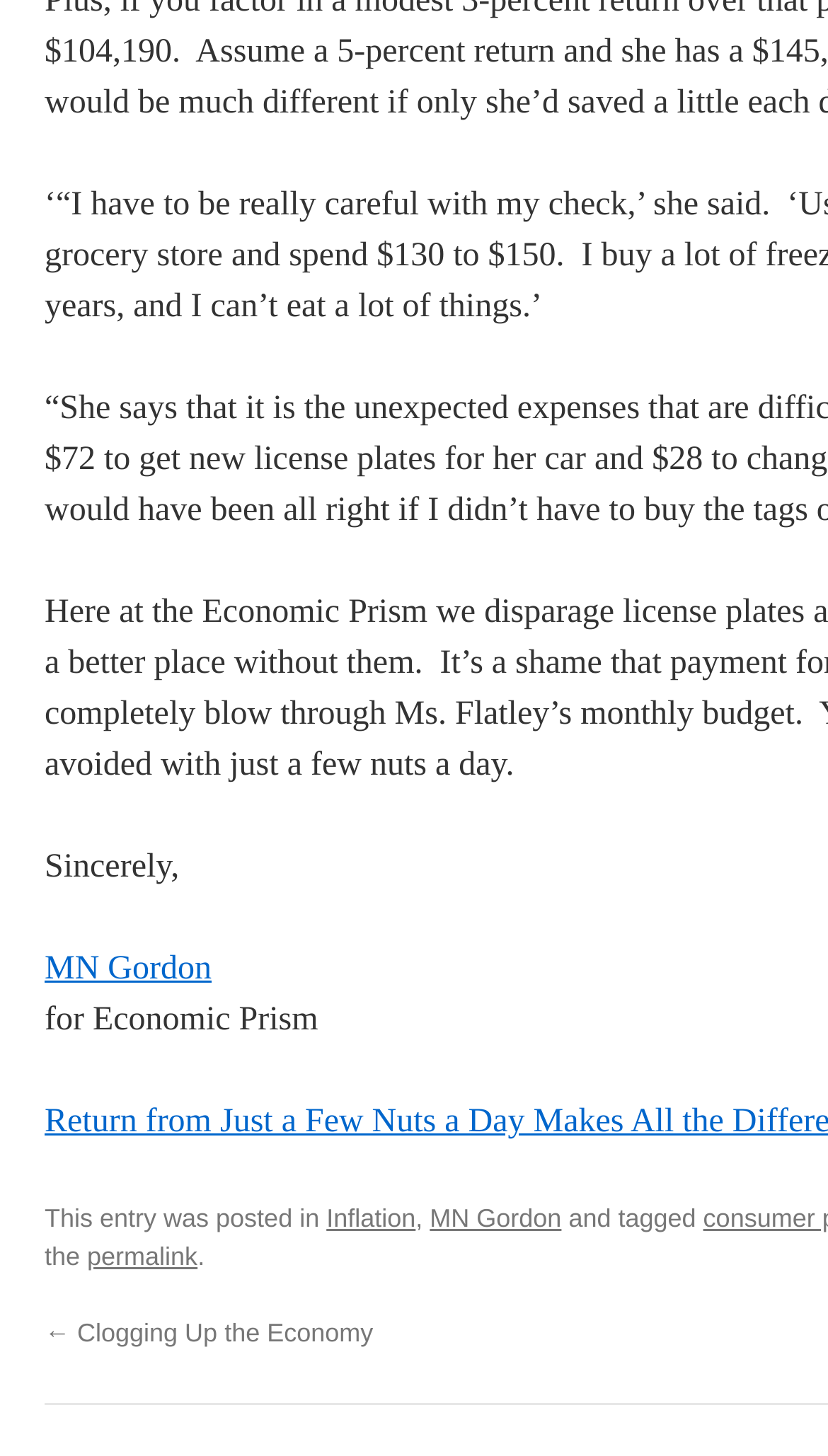Use one word or a short phrase to answer the question provided: 
Who is the author of the article?

MN Gordon